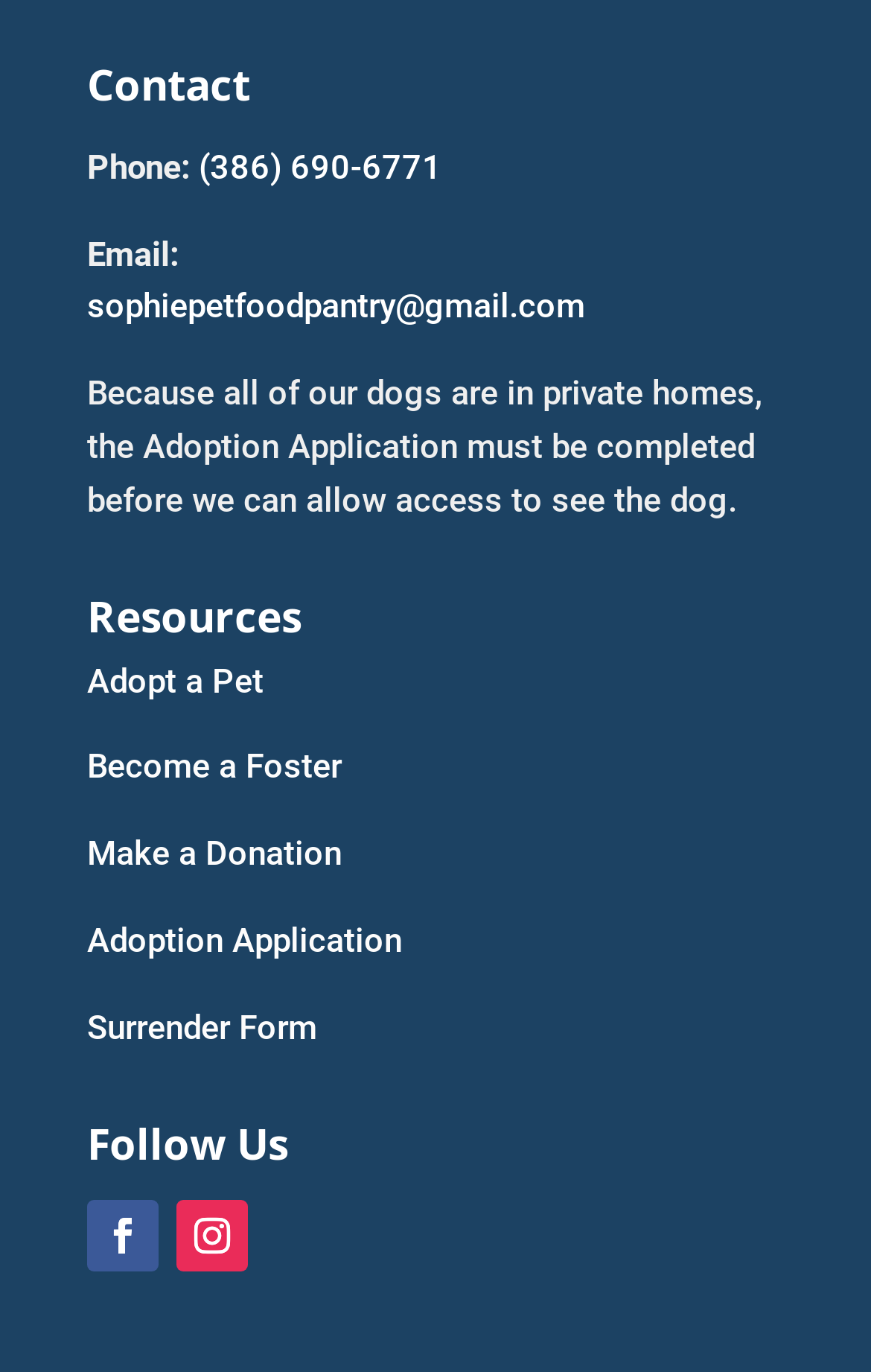Find the bounding box coordinates of the area that needs to be clicked in order to achieve the following instruction: "Call the phone number". The coordinates should be specified as four float numbers between 0 and 1, i.e., [left, top, right, bottom].

[0.228, 0.107, 0.508, 0.136]